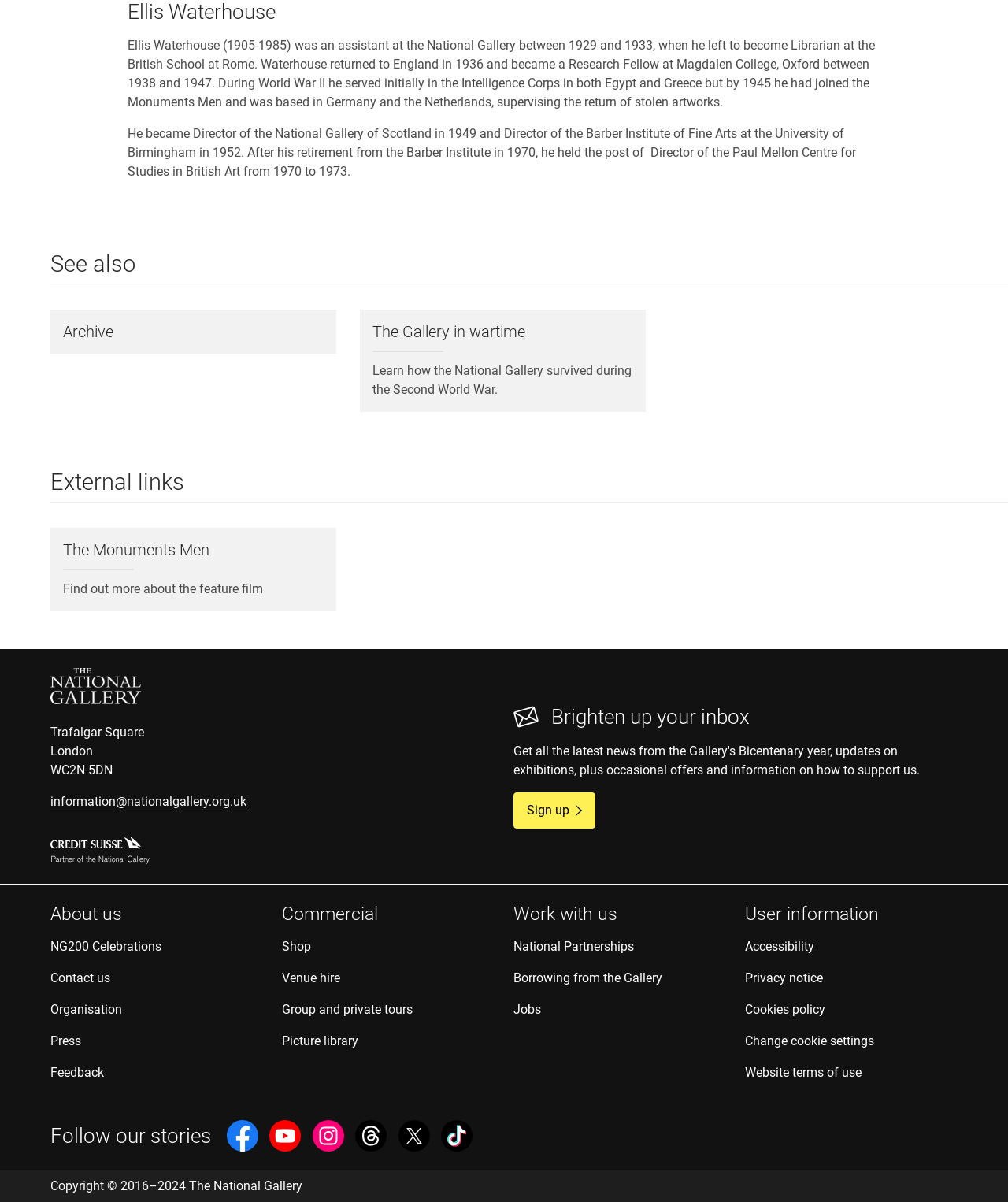Please examine the image and provide a detailed answer to the question: What is the purpose of the Monuments Men?

According to the StaticText element with ID 536, Ellis Waterhouse joined the Monuments Men and was based in Germany and the Netherlands, supervising the return of stolen artworks.